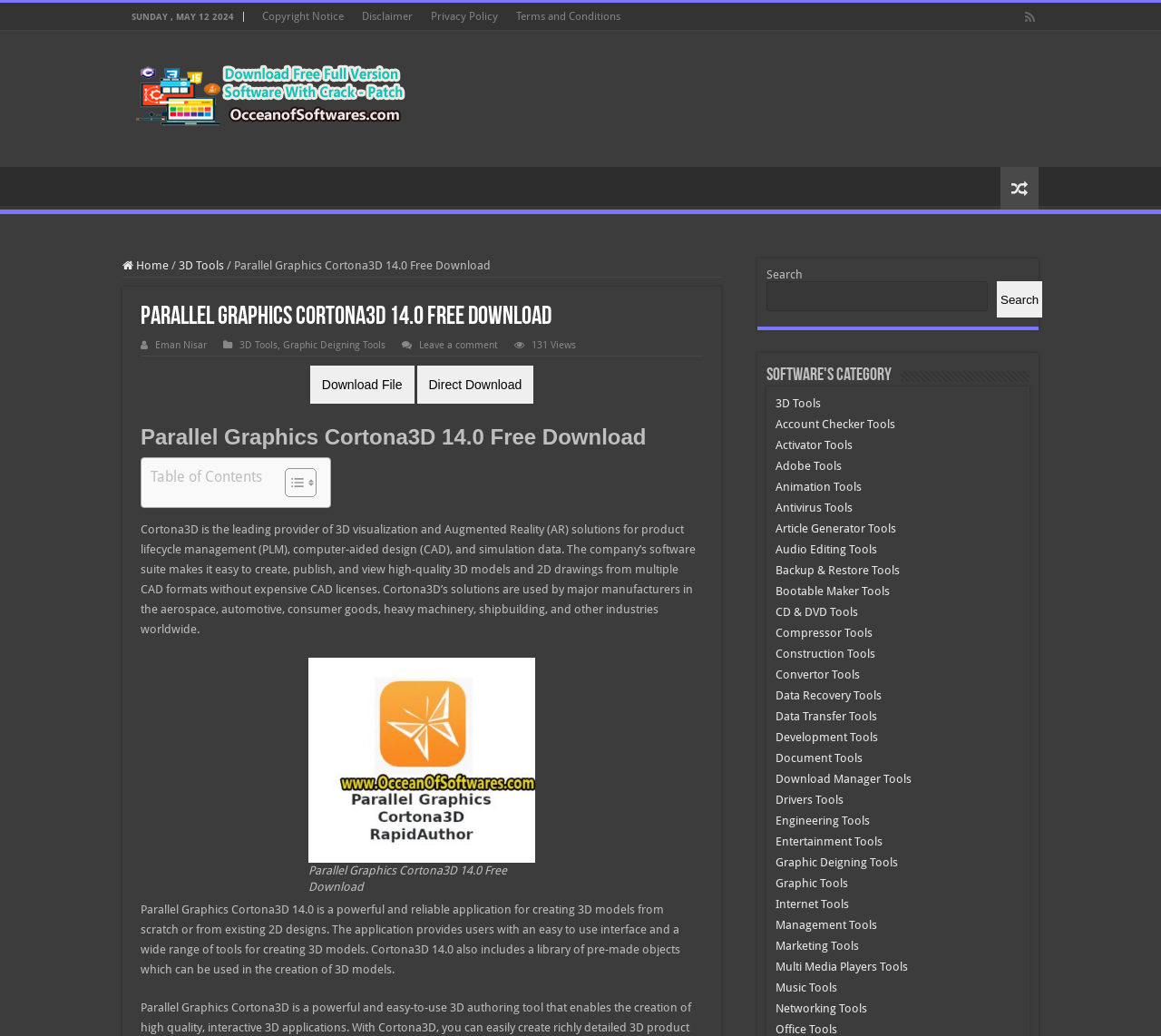Respond with a single word or phrase for the following question: 
How many categories of software are listed on this webpage?

30